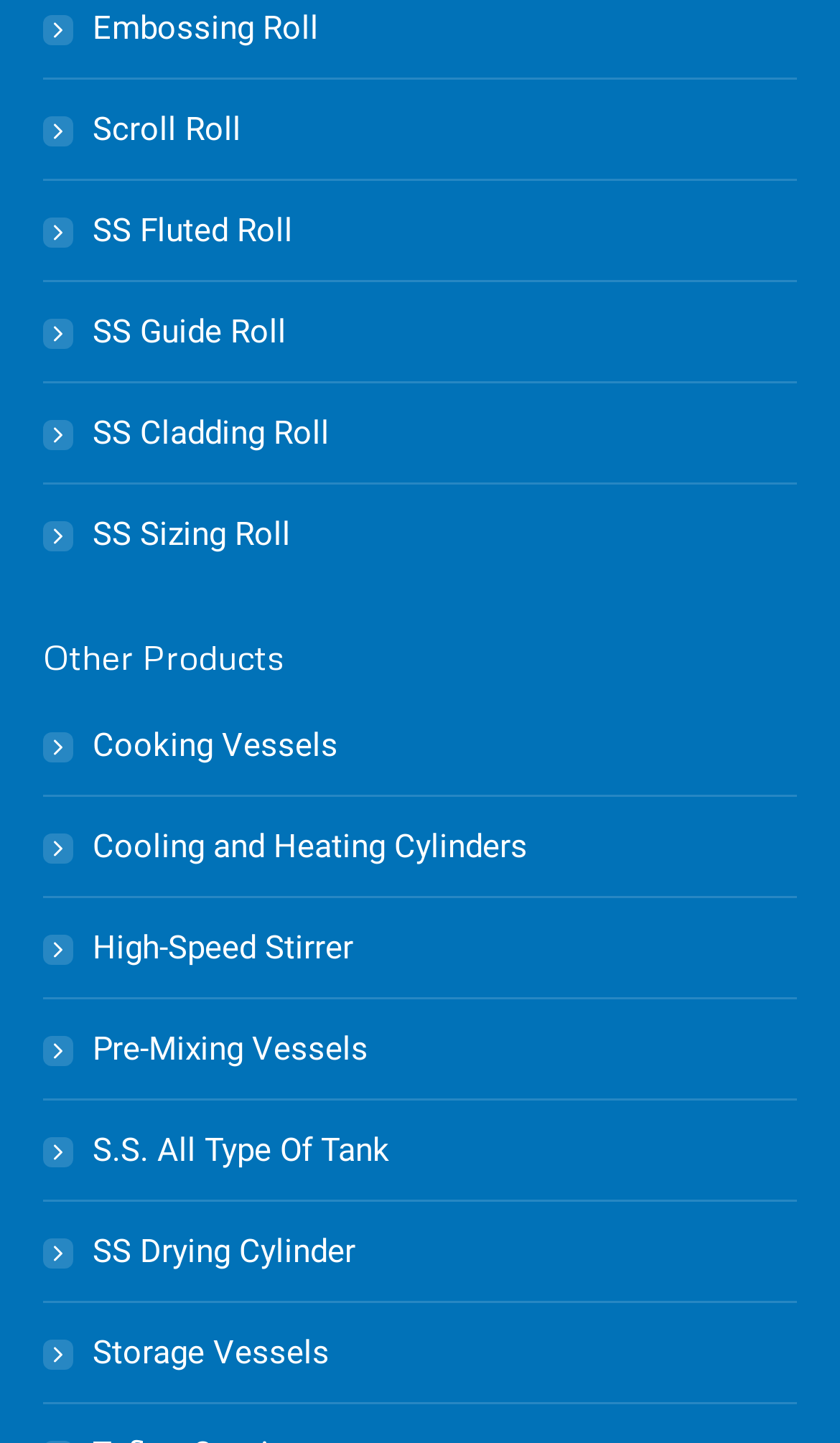Kindly determine the bounding box coordinates for the area that needs to be clicked to execute this instruction: "view SS Cladding Roll".

[0.051, 0.281, 0.392, 0.321]